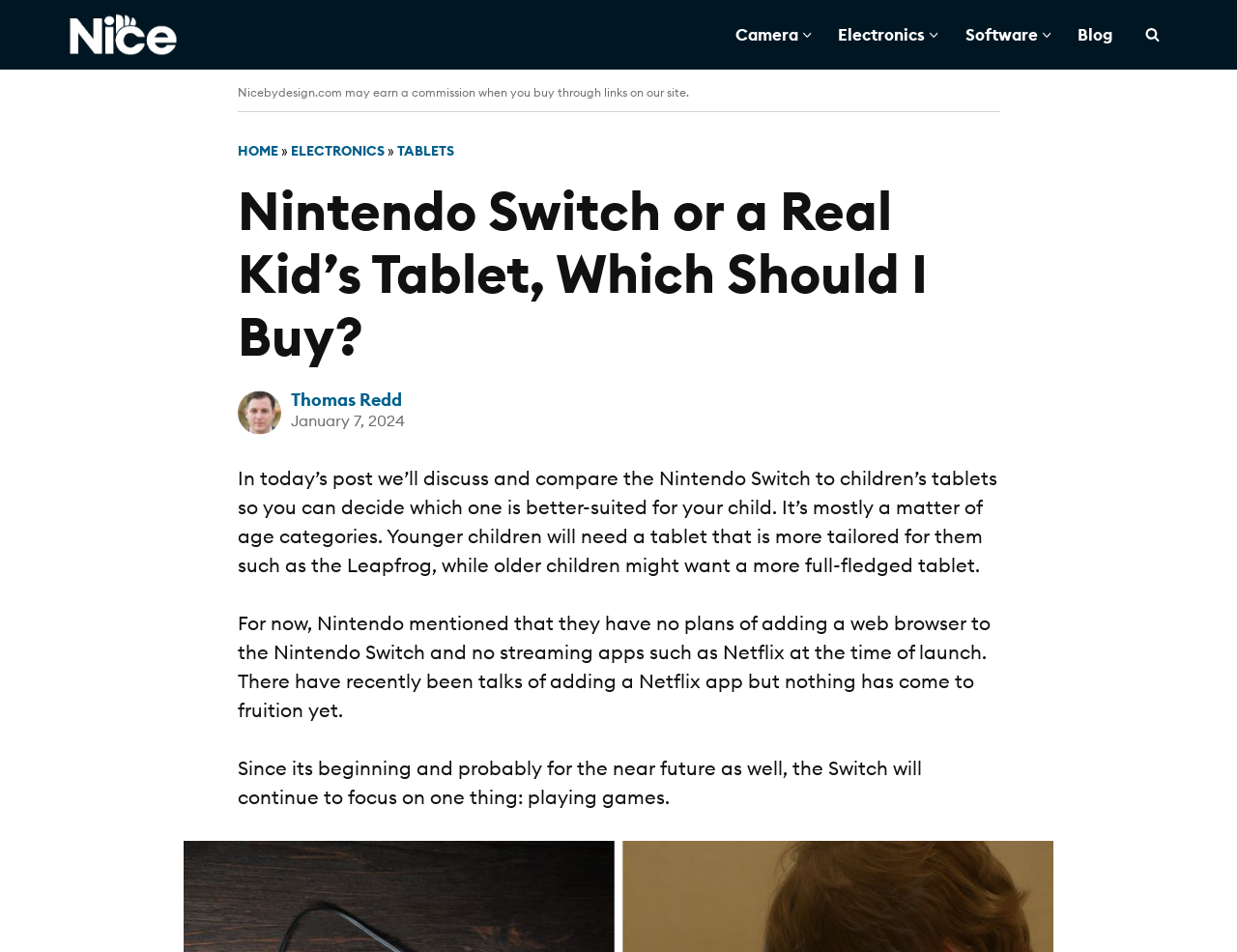Please provide a brief answer to the following inquiry using a single word or phrase:
What type of tablet is suitable for younger children?

Leapfrog